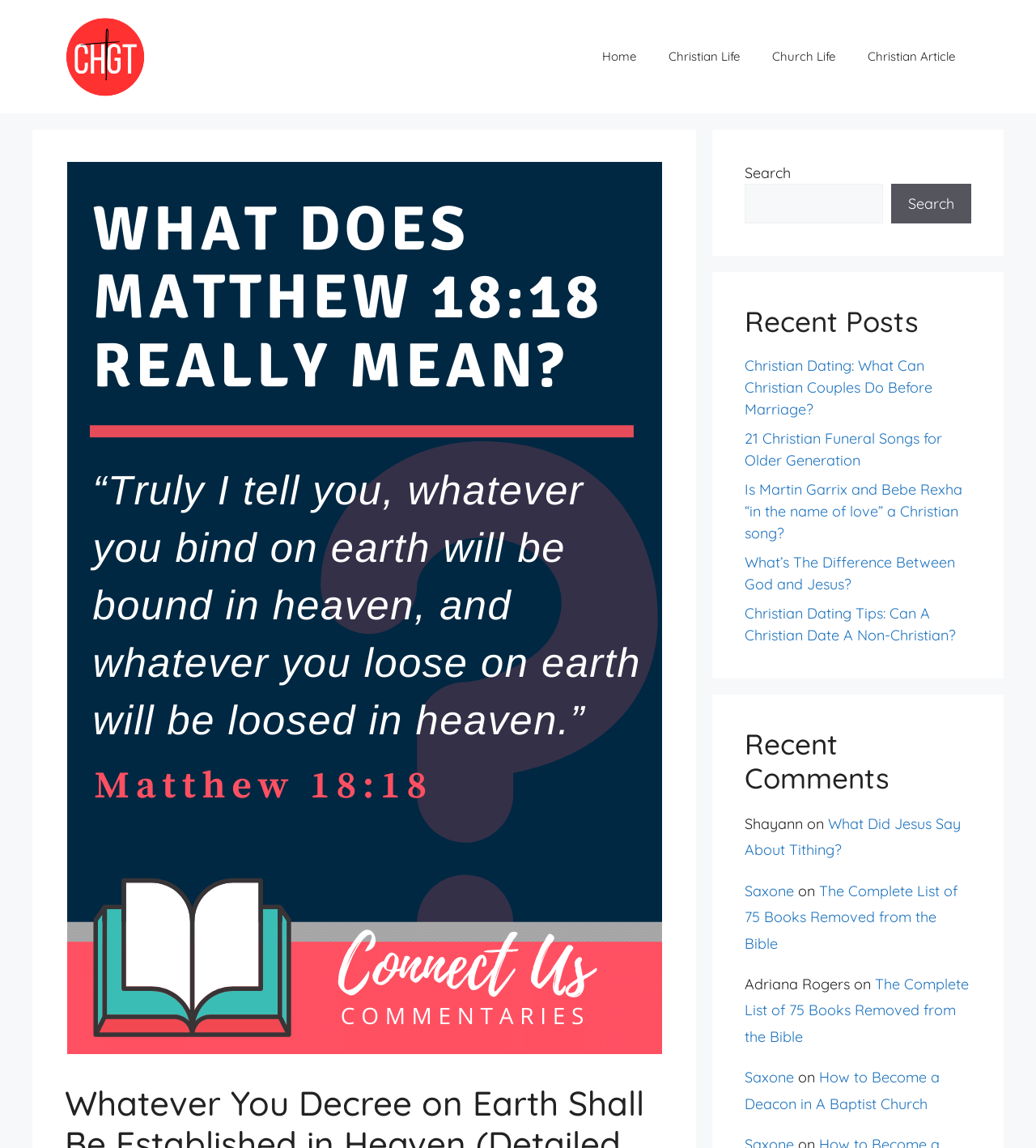Locate the bounding box coordinates of the element that should be clicked to fulfill the instruction: "Click on the link to learn about Christian funeral songs".

[0.719, 0.374, 0.909, 0.409]